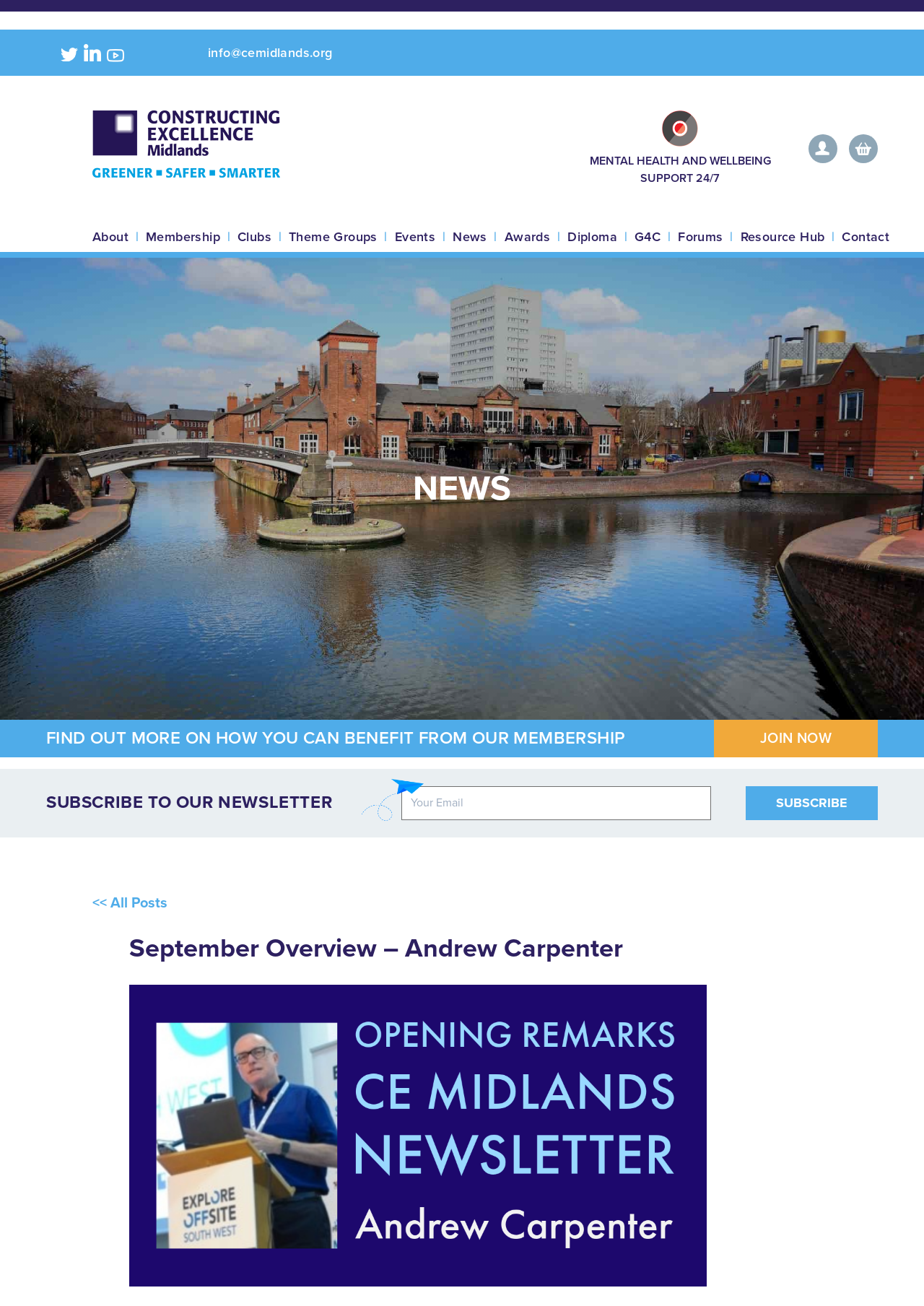How many links are there on the webpage?
Give a one-word or short-phrase answer derived from the screenshot.

43